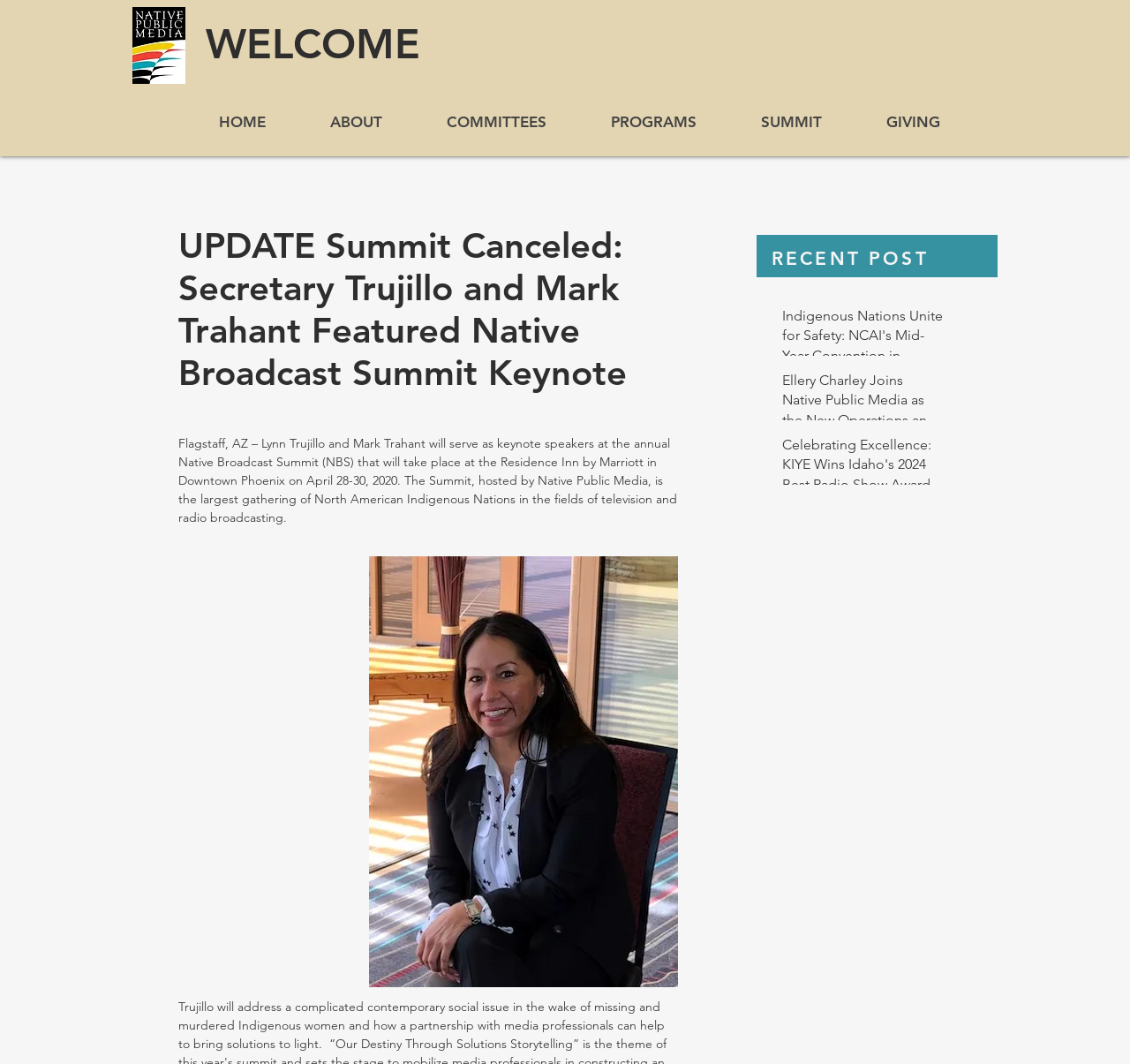Pinpoint the bounding box coordinates of the element you need to click to execute the following instruction: "click admissions". The bounding box should be represented by four float numbers between 0 and 1, in the format [left, top, right, bottom].

None